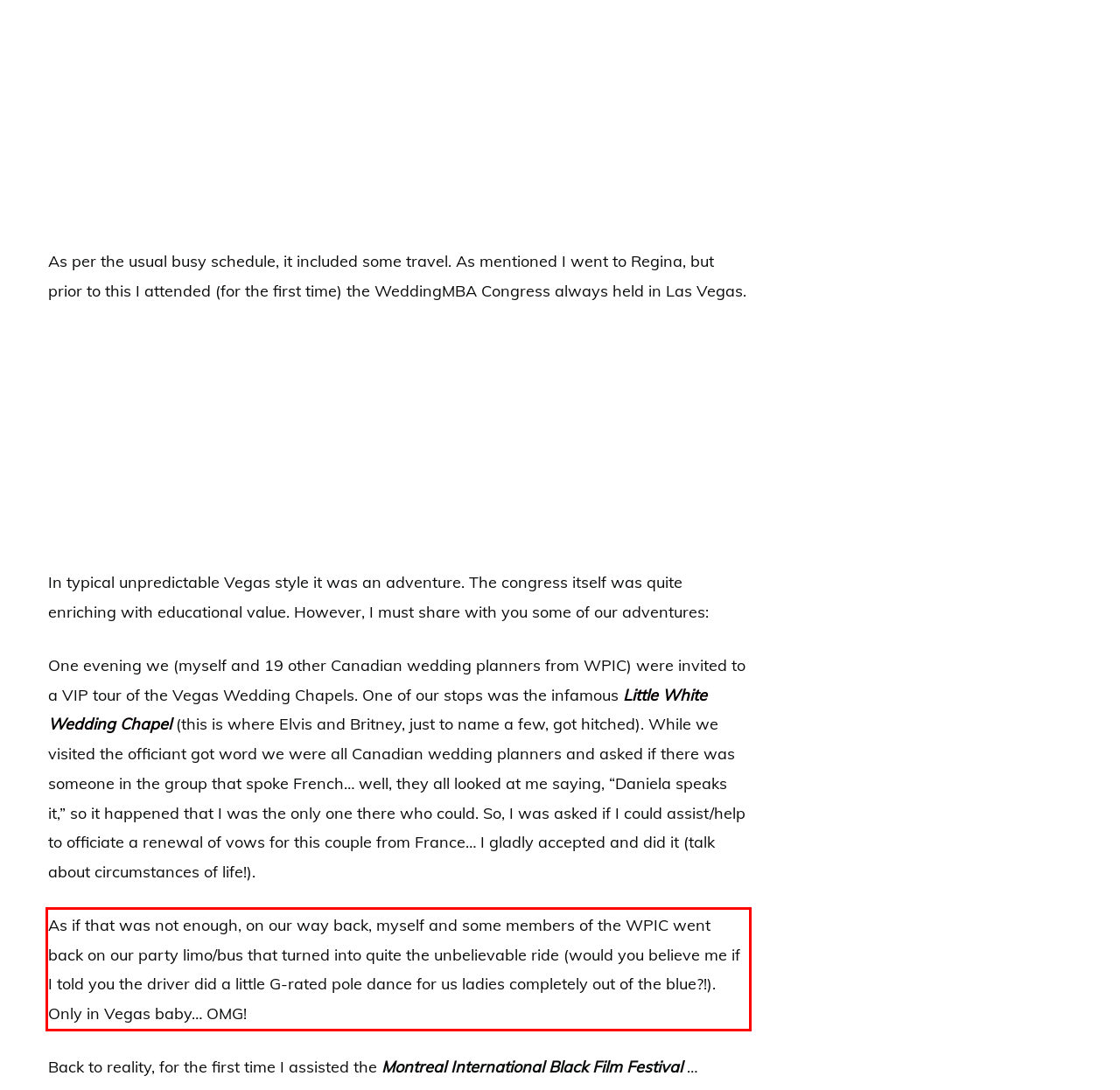In the given screenshot, locate the red bounding box and extract the text content from within it.

As if that was not enough, on our way back, myself and some members of the WPIC went back on our party limo/bus that turned into quite the unbelievable ride (would you believe me if I told you the driver did a little G-rated pole dance for us ladies completely out of the blue?!). Only in Vegas baby… OMG!